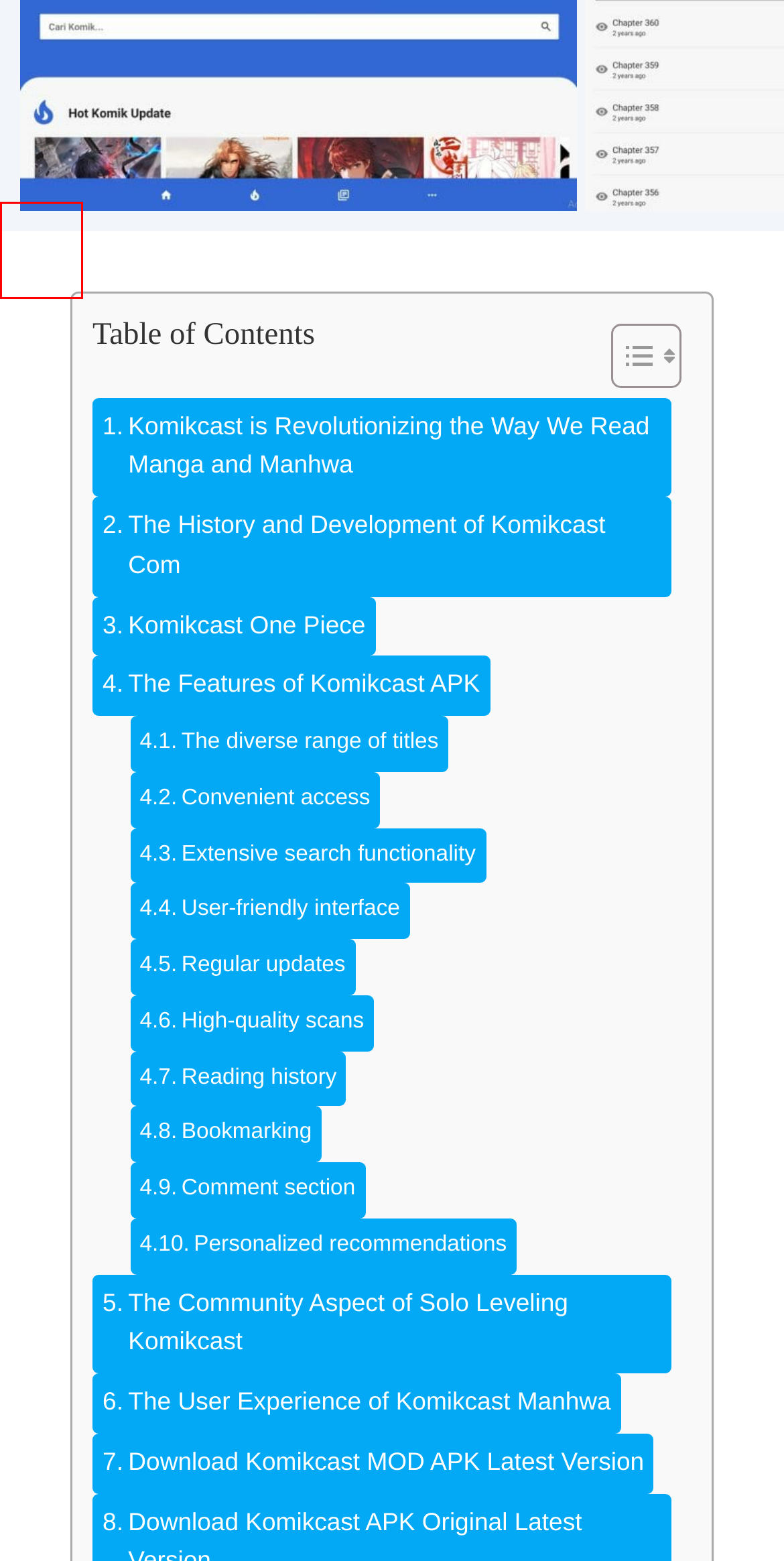With the provided screenshot showing a webpage and a red bounding box, determine which webpage description best fits the new page that appears after clicking the element inside the red box. Here are the options:
A. Communication Archives - APK Home
B. Medical Archives - APK Home
C. Media & Video Archives - APK Home
D. Maps & Navigation Archives - APK Home
E. Finance Archives - APK Home
F. Entertainment Archives - APK Home
G. Education Archives - APK Home
H. Health & Fitness Archives - APK Home

A